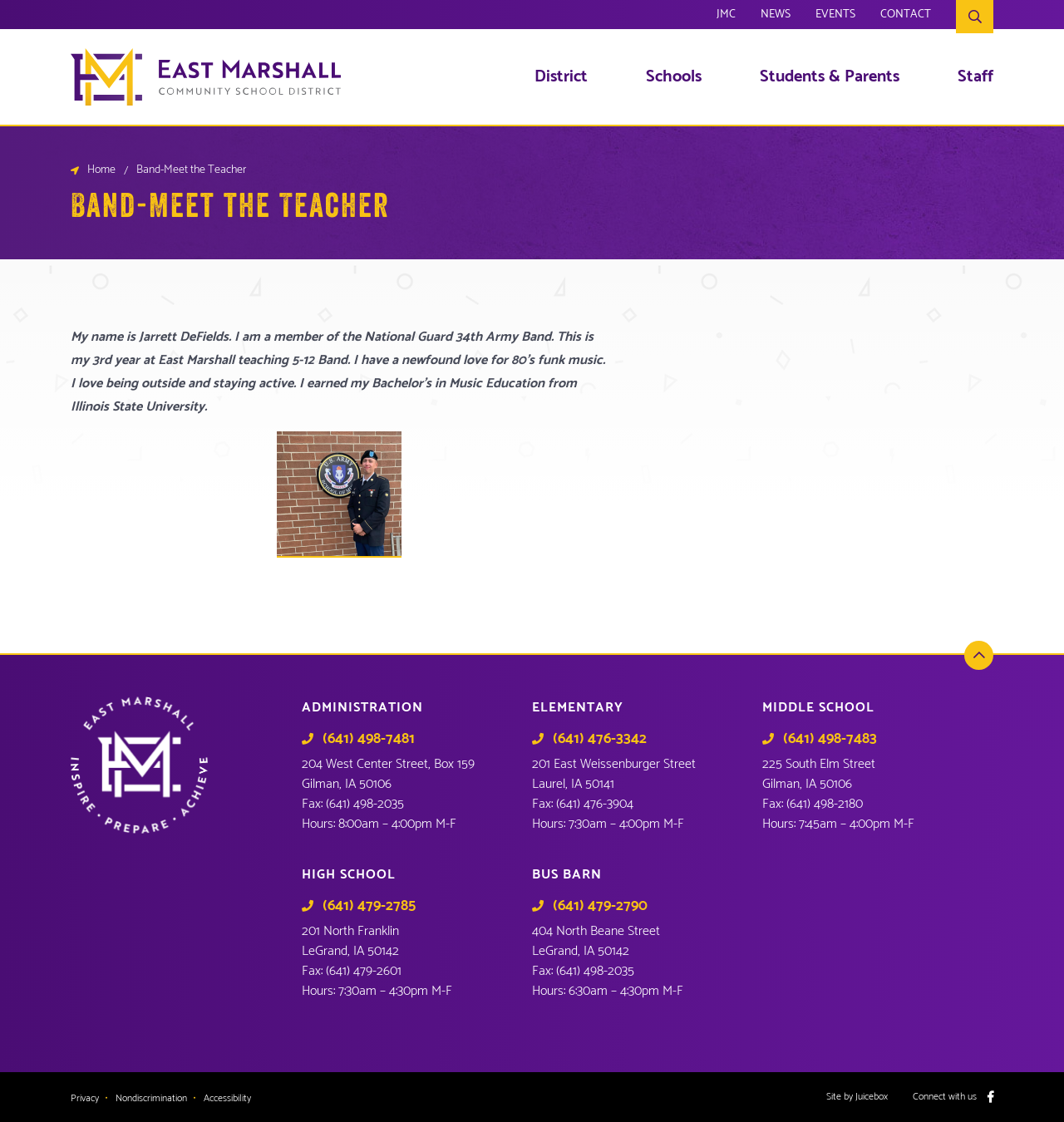Identify the bounding box coordinates of the region that should be clicked to execute the following instruction: "Visit the JMC page".

[0.673, 0.008, 0.691, 0.026]